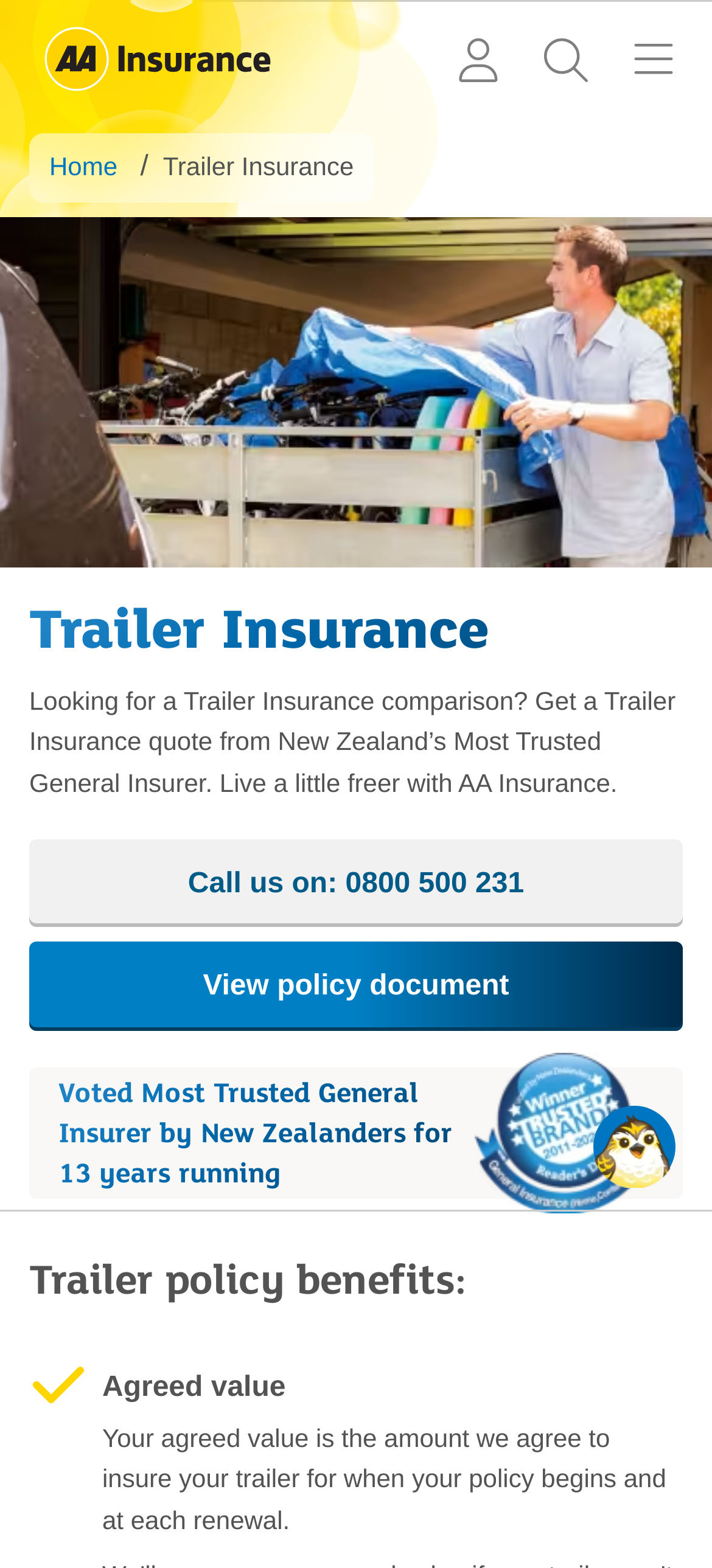What is the name of the insurance company?
Using the screenshot, give a one-word or short phrase answer.

AA Insurance